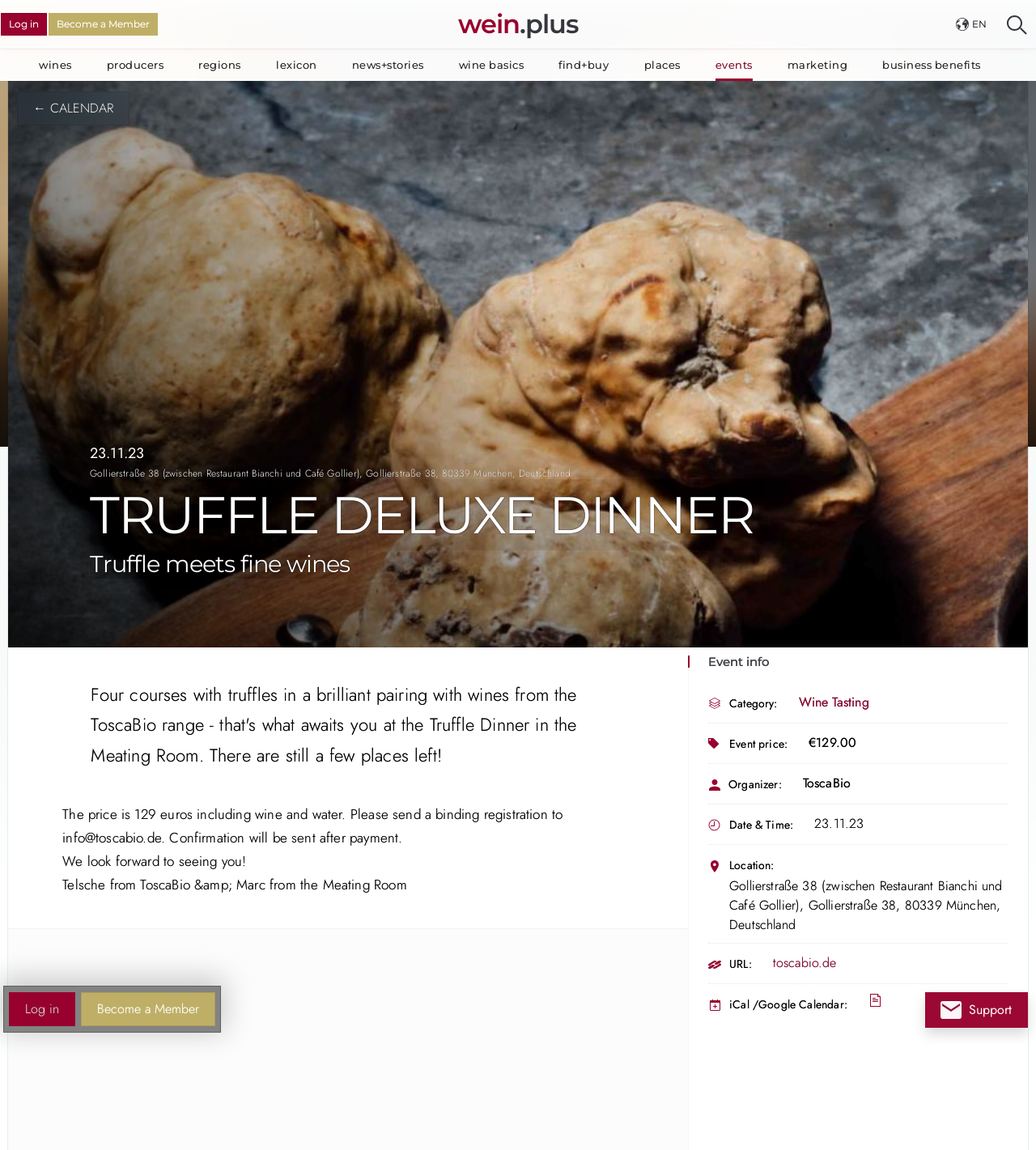Provide a thorough description of this webpage.

This webpage appears to be an event page for a "Truffle Deluxe Dinner" in Munich, Germany. At the top of the page, there are several links, including "Log in", "Become a Member", and "country: Other EN", which suggests that the website is multilingual and has membership options. 

Below these links, there is a search button at the top right corner of the page. On the left side, there are several links to different sections of the website, including "wines", "producers", "regions", and "events". 

The main content of the page is divided into two sections. The left section contains event details, including the date "23.11.23", location "Gollierstraße 38, 80339 München, Deutschland", and a description of the event "Truffle meets fine wines". There is also a link to a calendar and a heading "TRUFFLE DELUXE DINNER". 

The right section contains more event information, including the category "Wine Tasting", event price "€129.00", organizer "ToscaBio", and date and time "23.11.23". There is also a link to the organizer's website "toscabio.de" and a call to action to send a binding registration to "info@toscabio.de" with a confirmation to be sent after payment. The page ends with a message "We look forward to seeing you!" and a note about the event hosts. At the bottom right corner of the page, there is a "Support" button.